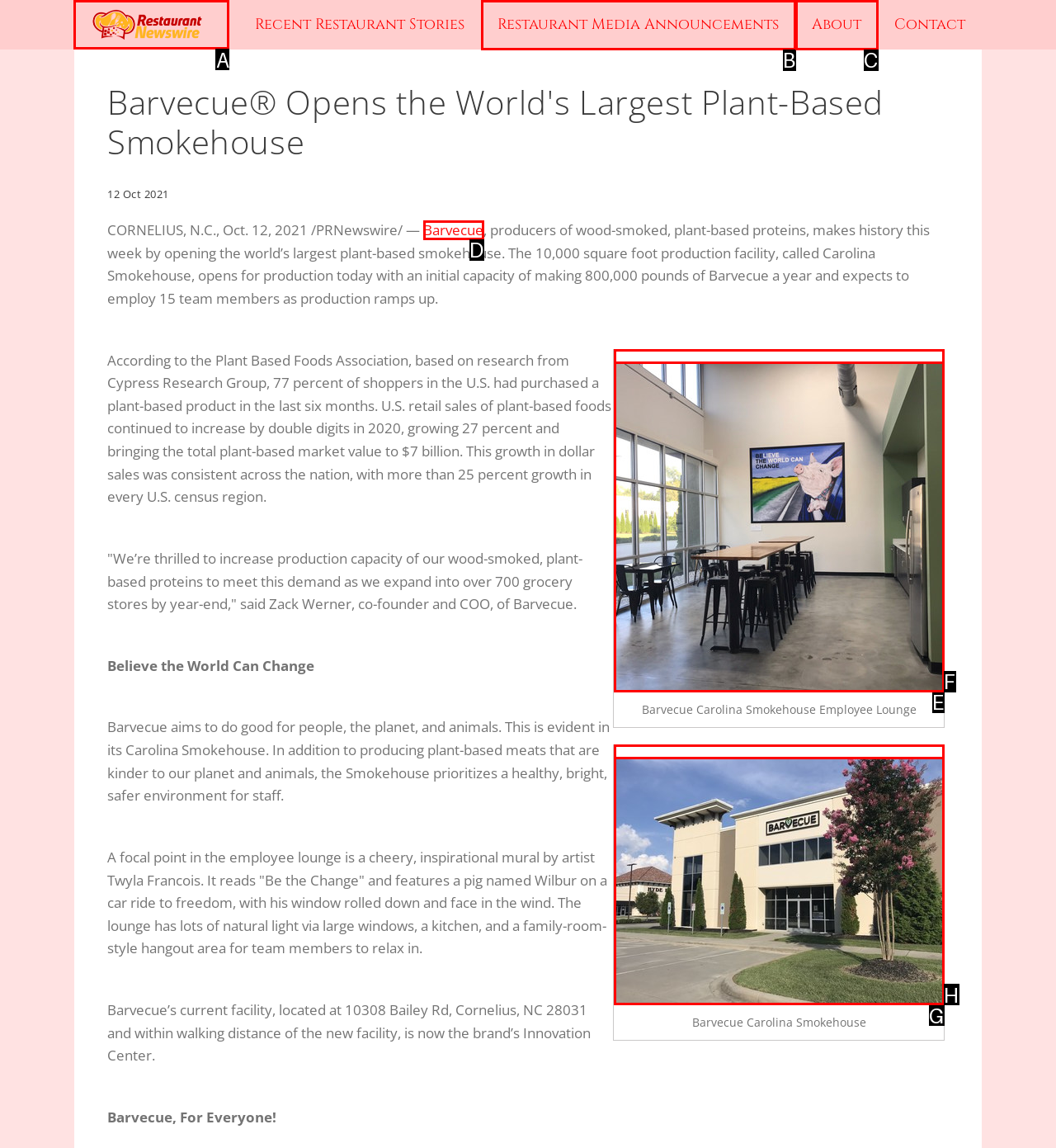Determine the HTML element to click for the instruction: Click the 'Restaurant Newswire' link.
Answer with the letter corresponding to the correct choice from the provided options.

A